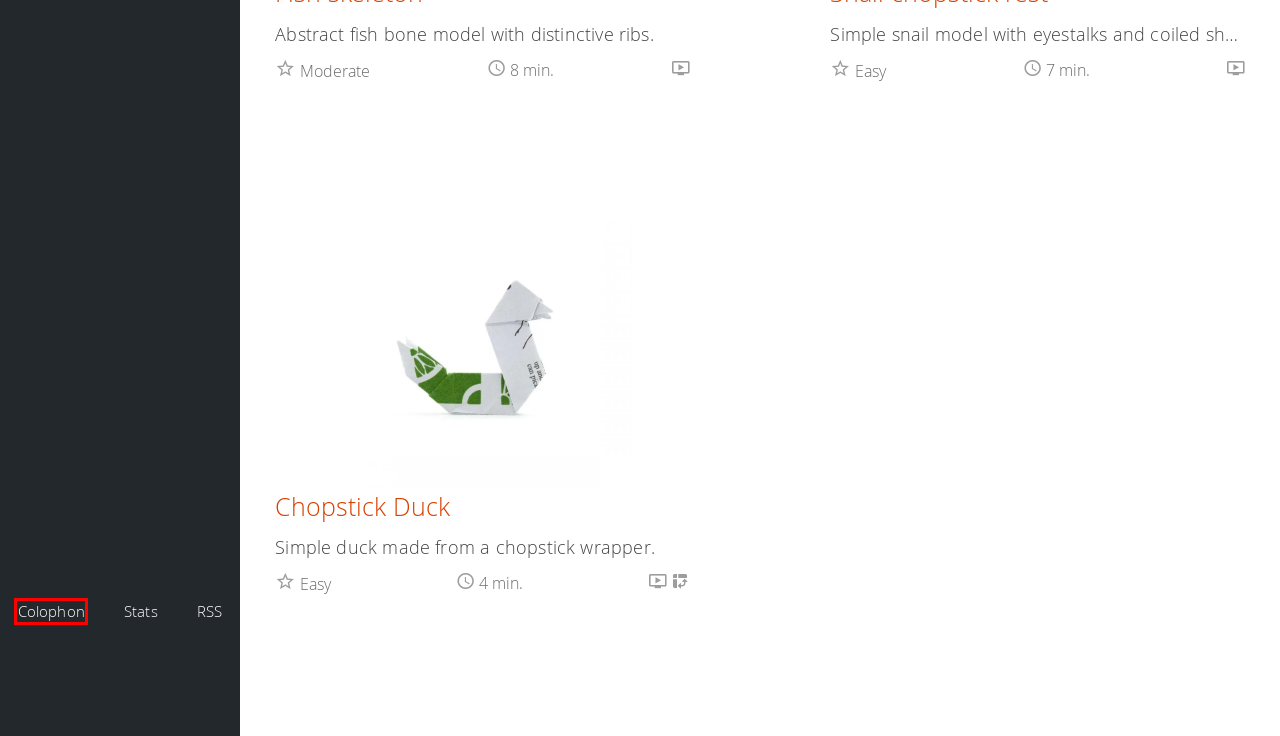Given a screenshot of a webpage featuring a red bounding box, identify the best matching webpage description for the new page after the element within the red box is clicked. Here are the options:
A. Models – Origami Database
B. Colophon – Origami Database
C. Snail chopstick rest – Origami Database
D. Publications – Origami Database
E. Fish skeleton – Origami Database
F. Statistics – Origami Database
G. Chopstick Duck – Origami Database
H. Search origami models – Origami Database

B